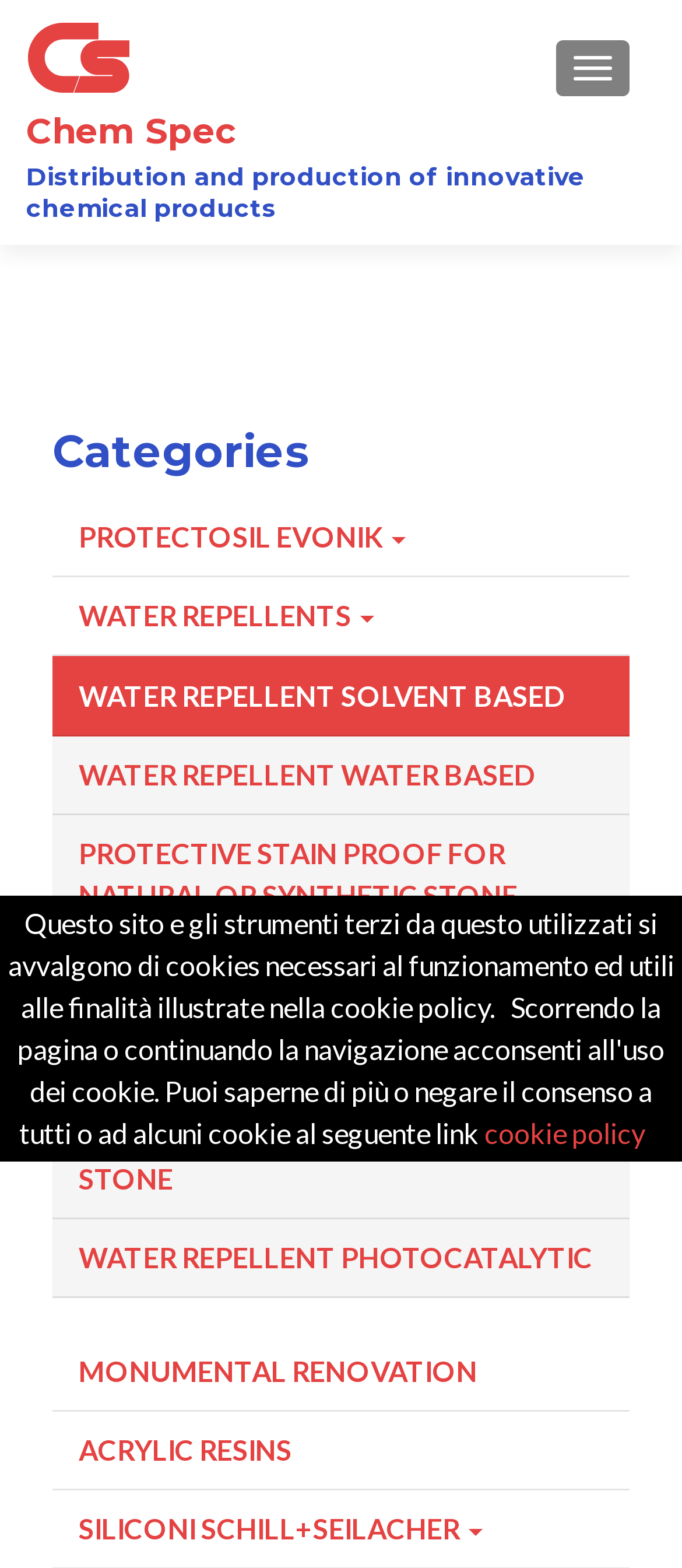Find the bounding box coordinates of the clickable area that will achieve the following instruction: "Learn more about PROTECTOSIL EVONIK".

[0.077, 0.318, 0.923, 0.368]